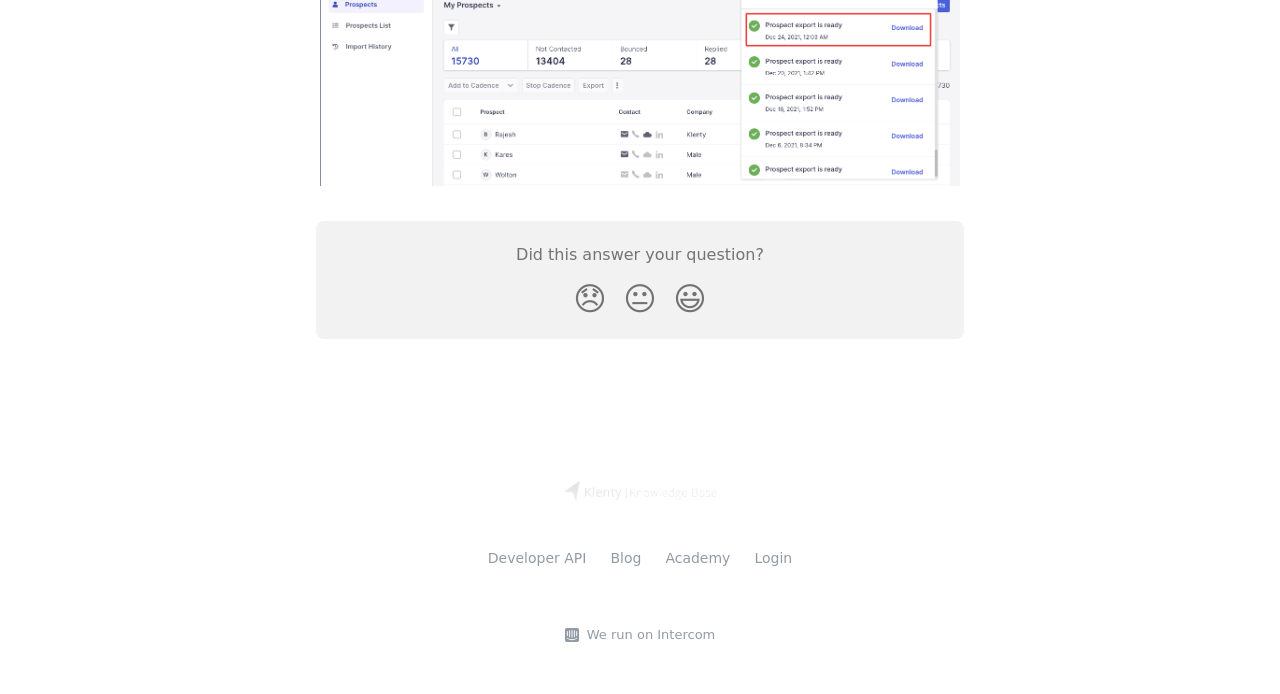Please give a one-word or short phrase response to the following question: 
How many reaction buttons are there?

3